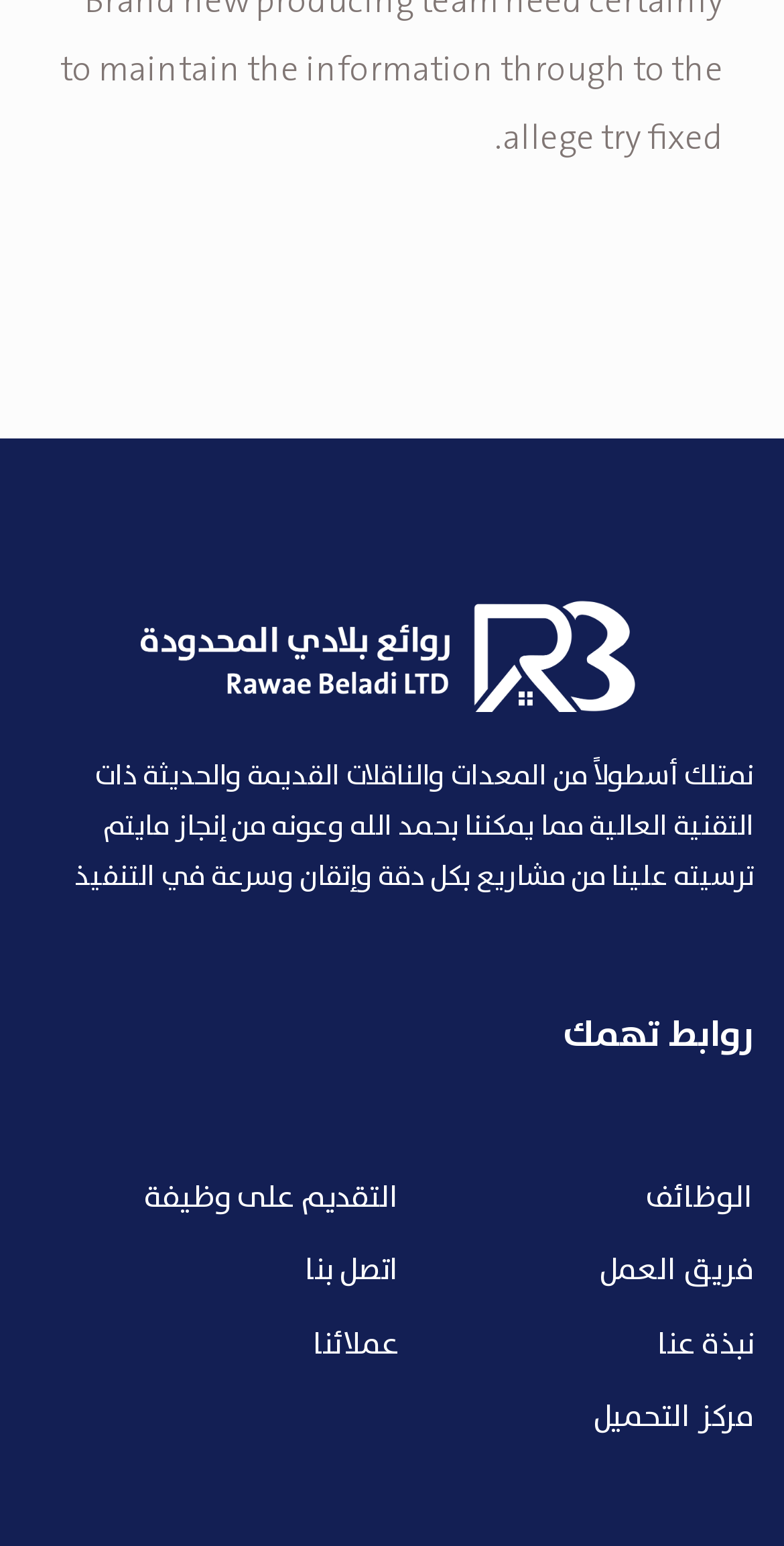Use a single word or phrase to answer the following:
What is the last link available in the webpage?

مركز التحميل